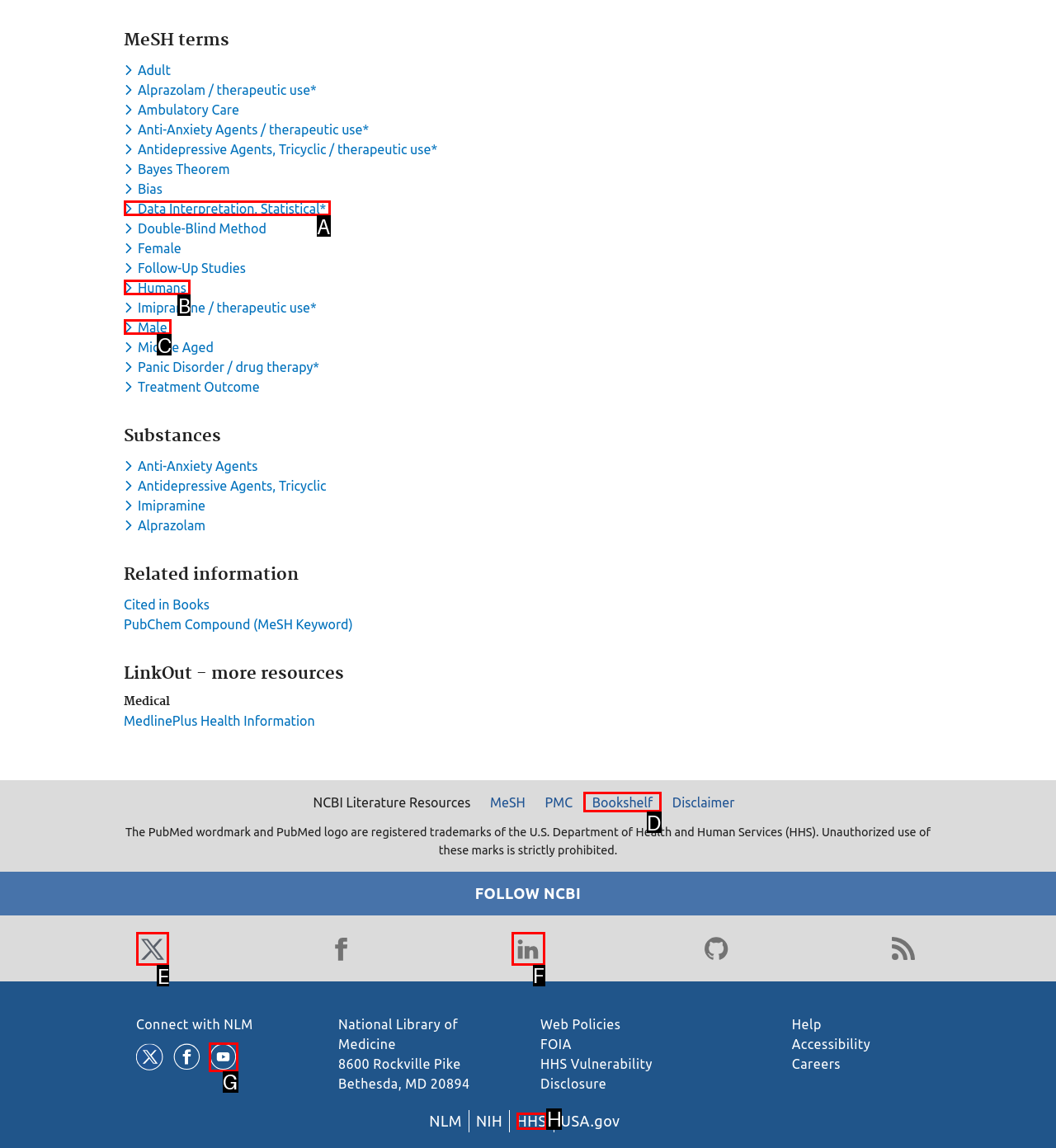Decide which HTML element to click to complete the task: Follow NCBI on Twitter Provide the letter of the appropriate option.

E